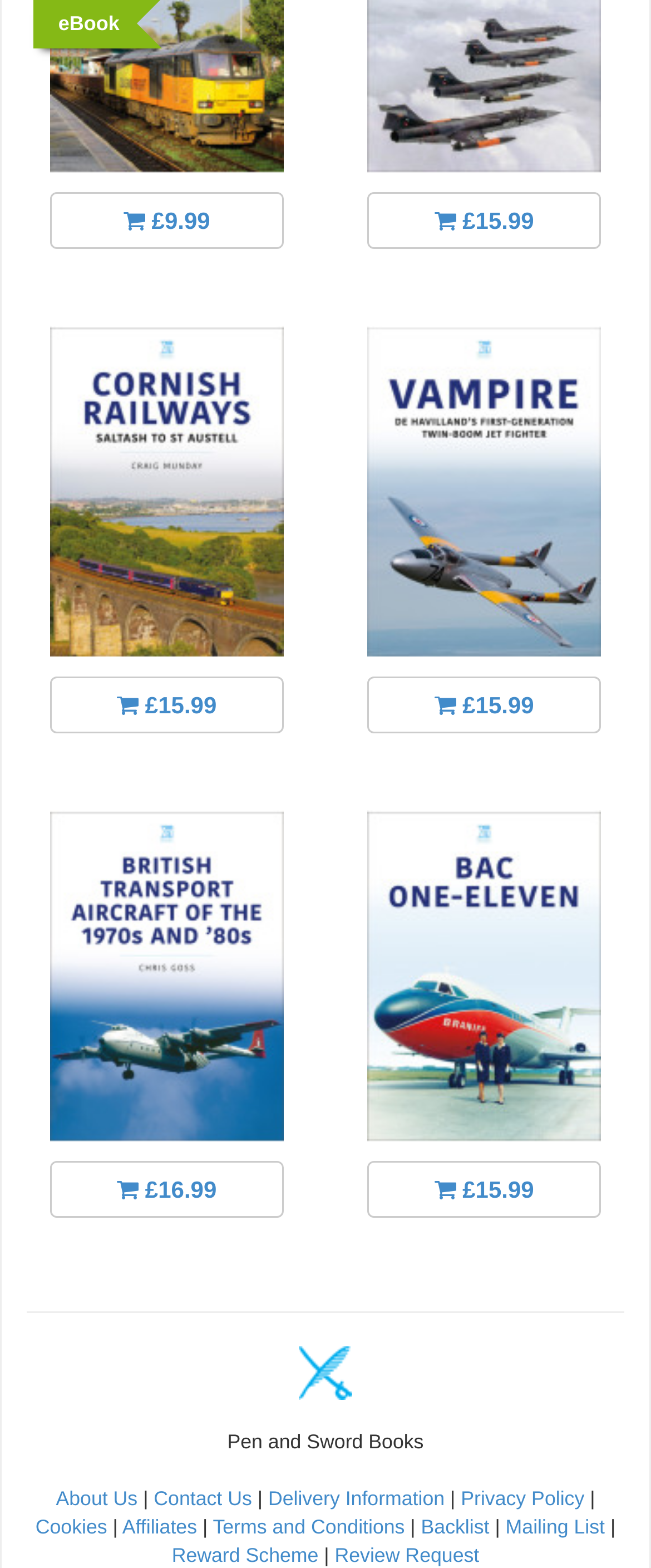Highlight the bounding box coordinates of the element you need to click to perform the following instruction: "View the £9.99 eBook."

[0.077, 0.122, 0.436, 0.158]